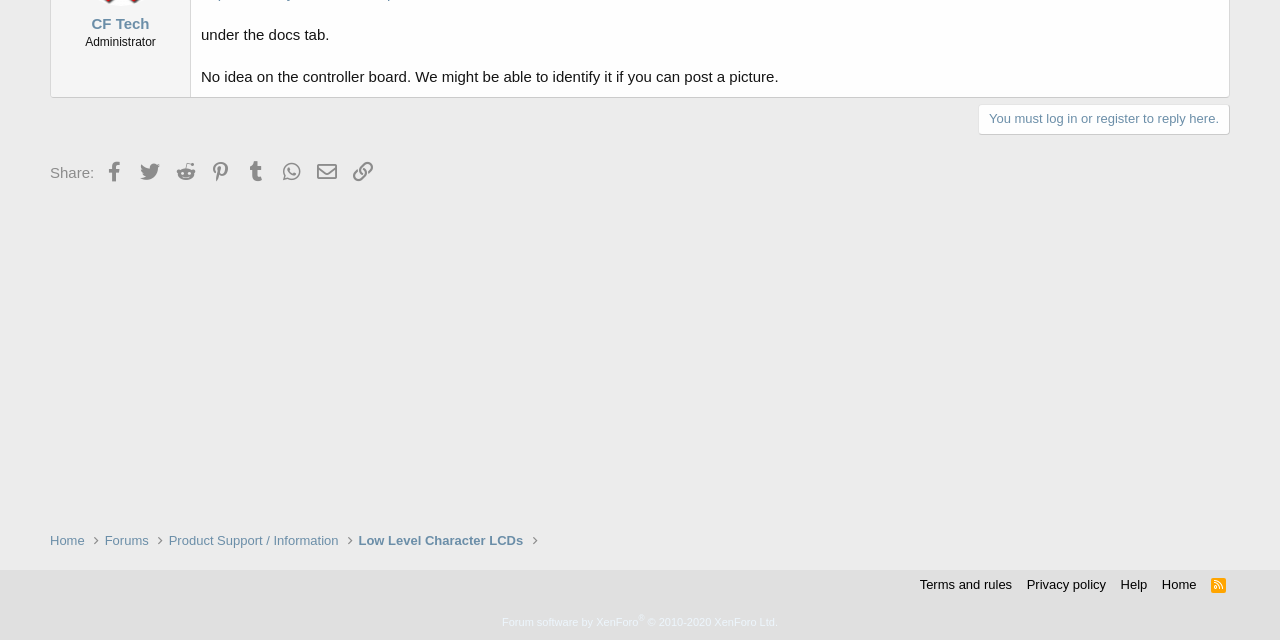Predict the bounding box coordinates for the UI element described as: "parent_node: SOCIAL MEDIA". The coordinates should be four float numbers between 0 and 1, presented as [left, top, right, bottom].

None